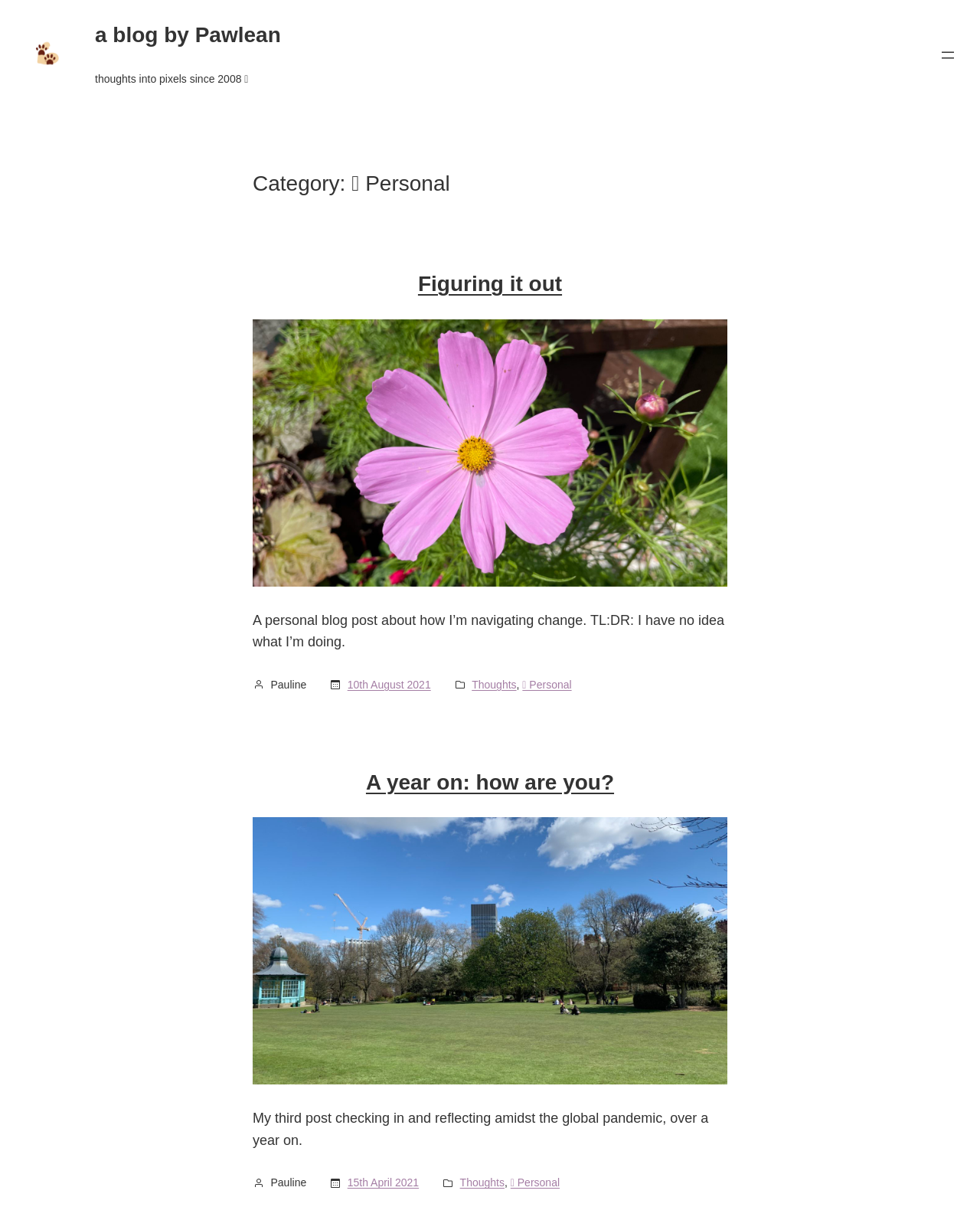Locate the UI element described by 🌸 Personal and provide its bounding box coordinates. Use the format (top-left x, top-left y, bottom-right x, bottom-right y) with all values as floating point numbers between 0 and 1.

[0.521, 0.963, 0.571, 0.977]